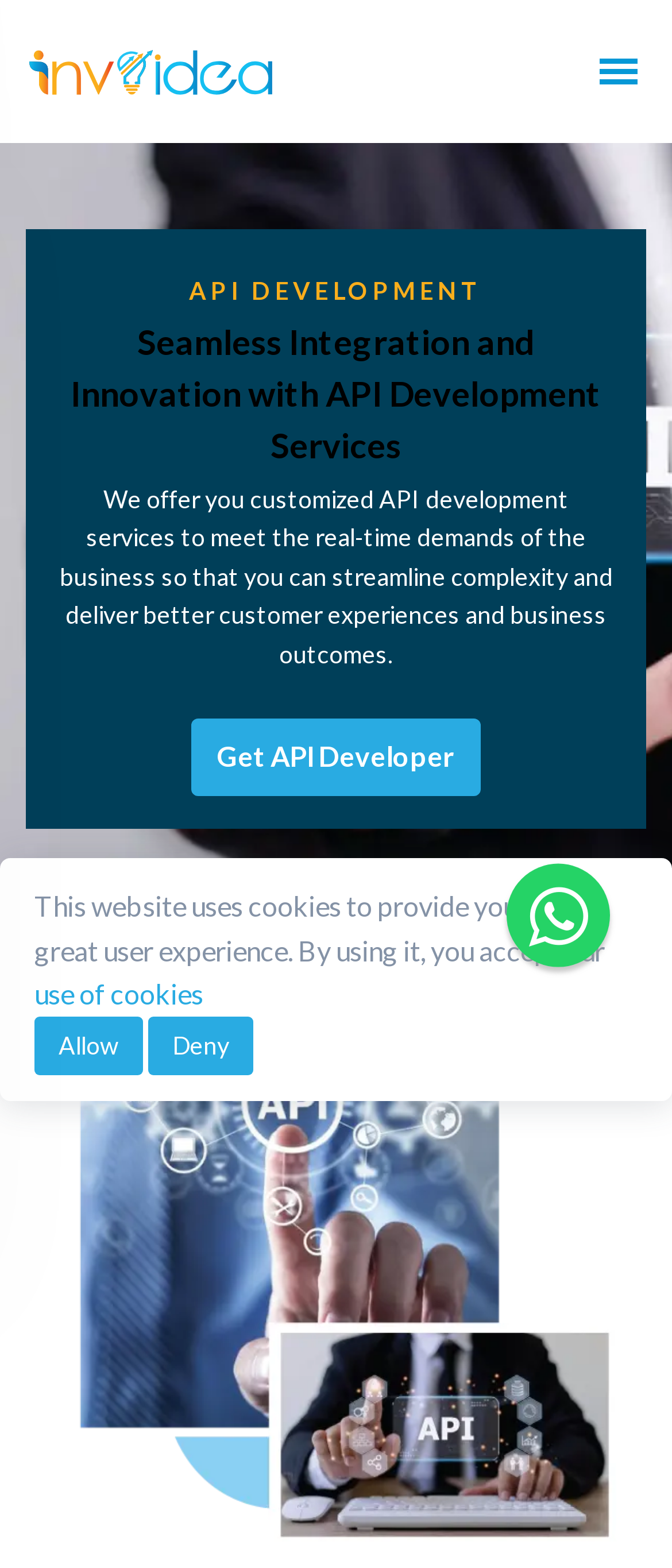Indicate the bounding box coordinates of the element that needs to be clicked to satisfy the following instruction: "Get an API developer". The coordinates should be four float numbers between 0 and 1, i.e., [left, top, right, bottom].

[0.285, 0.458, 0.715, 0.507]